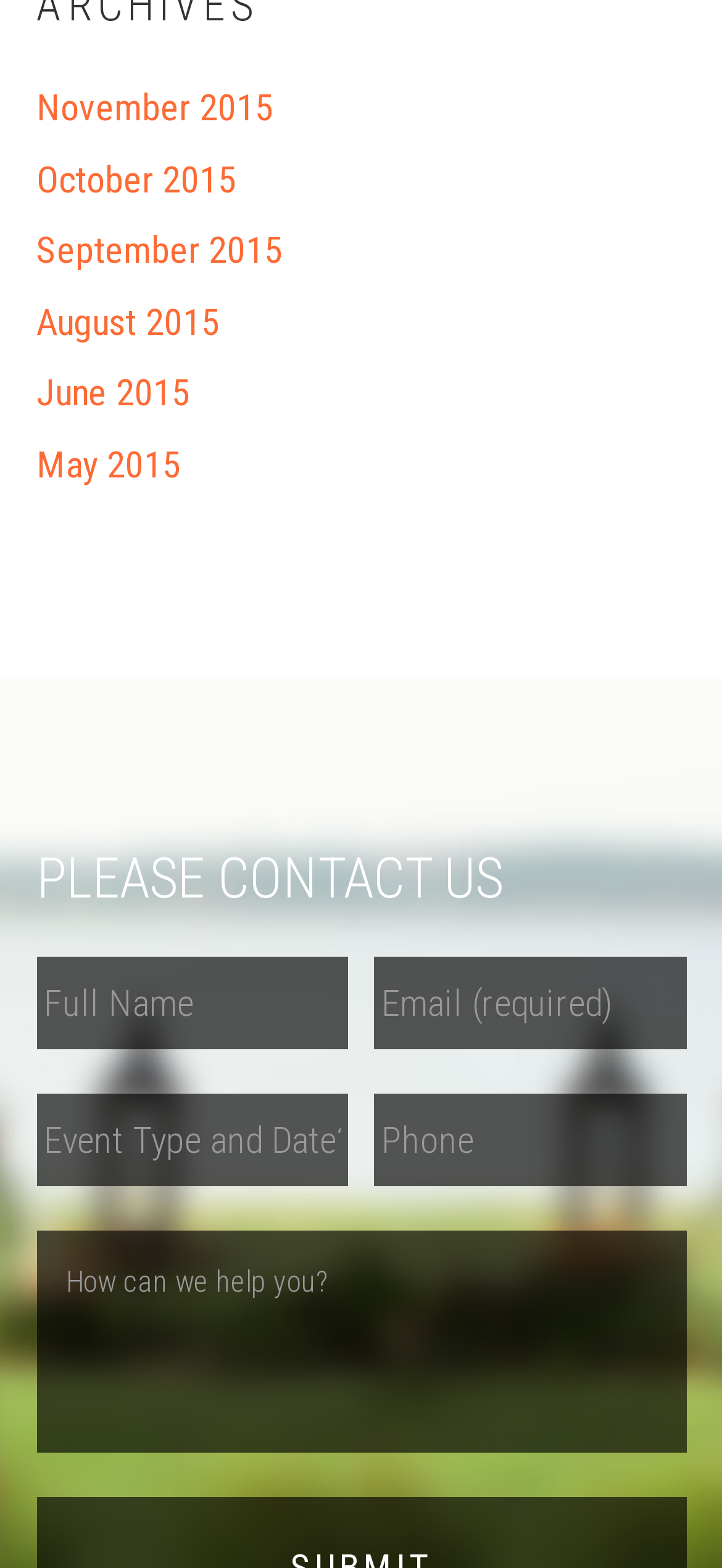Find the bounding box coordinates for the element that must be clicked to complete the instruction: "click on November 2015". The coordinates should be four float numbers between 0 and 1, indicated as [left, top, right, bottom].

[0.05, 0.054, 0.378, 0.083]